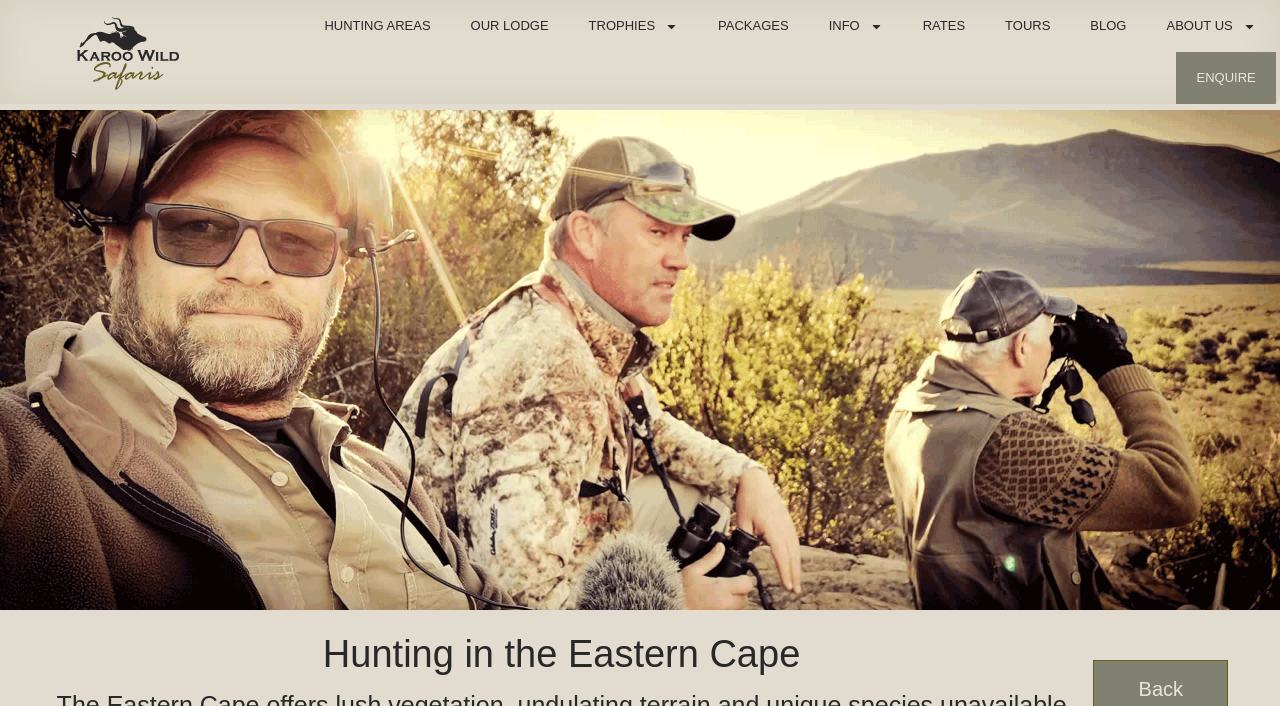With reference to the screenshot, provide a detailed response to the question below:
Is the 'TROPHIES' menu item expanded?

I checked the 'TROPHIES' link element and found that its 'expanded' property is set to 'False', which means it is not expanded.